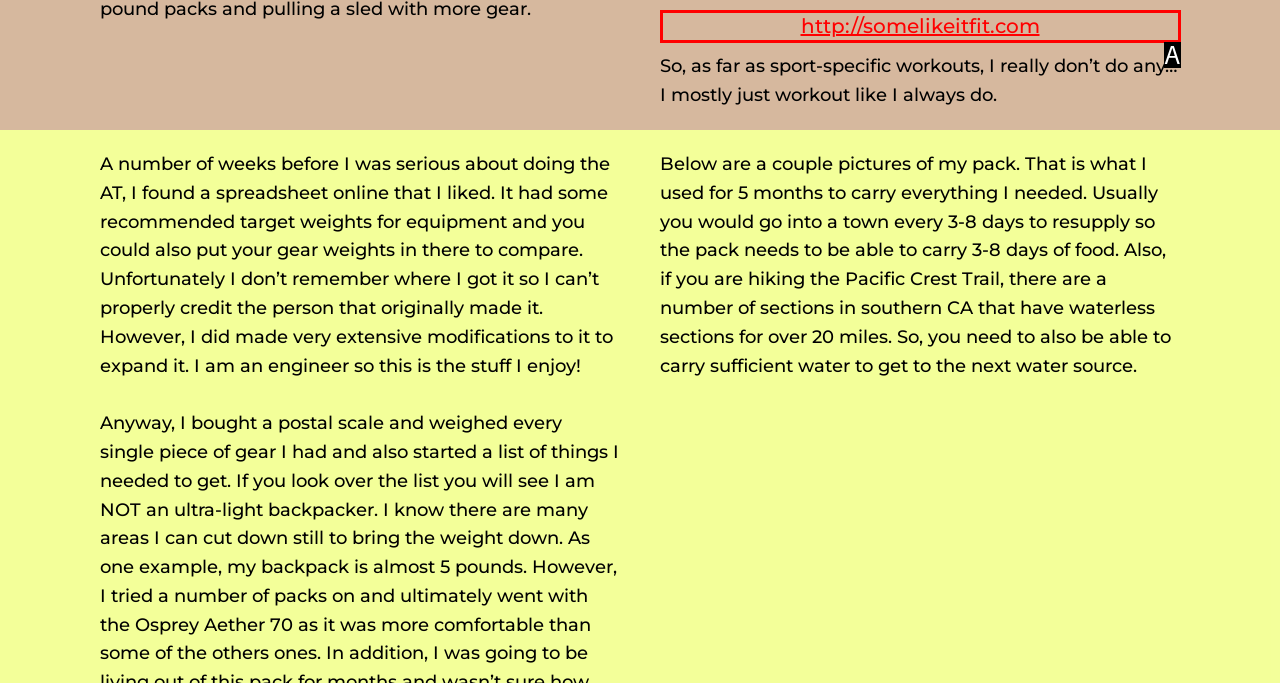With the provided description: About Us, select the most suitable HTML element. Respond with the letter of the selected option.

None